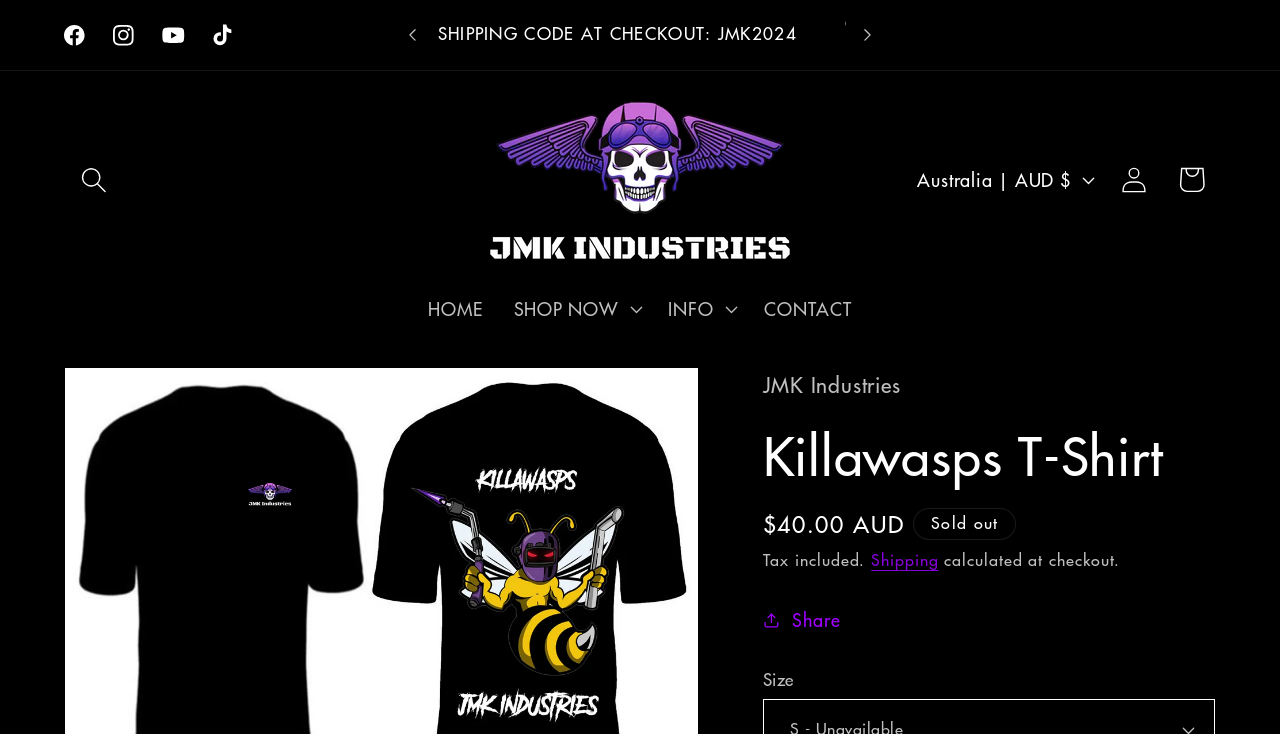Refer to the image and offer a detailed explanation in response to the question: What is the price of the t-shirt?

I found the price by looking at the product information section, where it says 'Regular price' followed by the price '$40.00 AUD'.